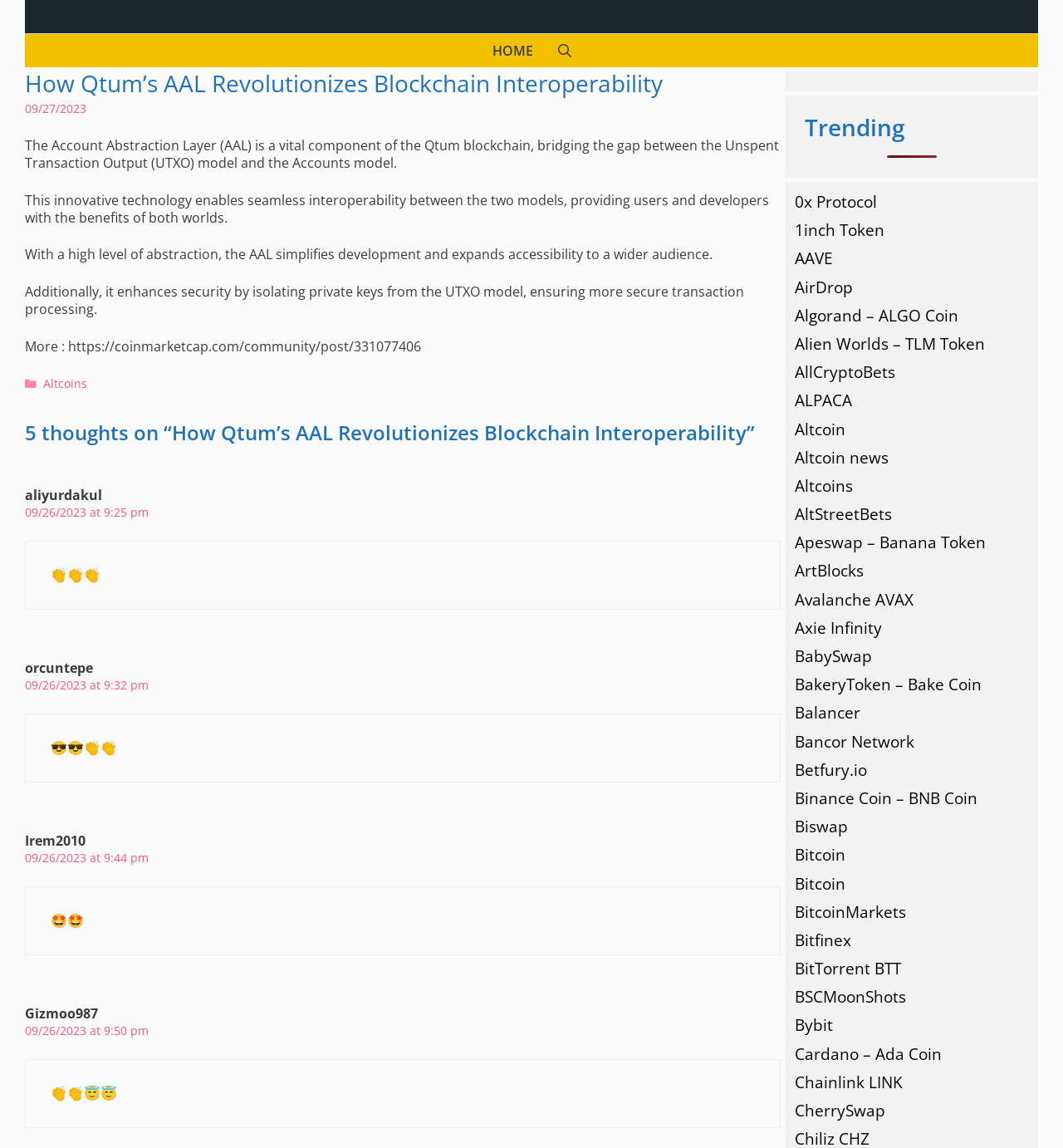Create a detailed summary of all the visual and textual information on the webpage.

This webpage is about an article discussing how Qtum's Account Abstraction Layer (AAL) revolutionizes blockchain interoperability. At the top, there is a banner with the site's name and a navigation menu with links to "HOME" and "Open Search Bar". Below the navigation menu, there is a heading with the article's title, followed by a time stamp indicating when the article was published.

The article's content is divided into several paragraphs, each discussing the benefits of Qtum's AAL, such as enabling seamless interoperability between different models, simplifying development, and enhancing security. There is also a link to a related community post at the bottom of the article.

Below the article, there are five comments from users, each with a username, timestamp, and comment text. The comments are brief and express positive sentiments towards the article.

To the right of the article and comments, there is a section with trending links, labeled as "Trending". This section contains 25 links to various cryptocurrencies, tokens, and blockchain-related projects, such as 0x Protocol, AAVE, Algorand, and Bitcoin.

Overall, the webpage has a clean and organized layout, with a focus on presenting the article's content and related comments, as well as providing a list of trending links to other blockchain-related topics.